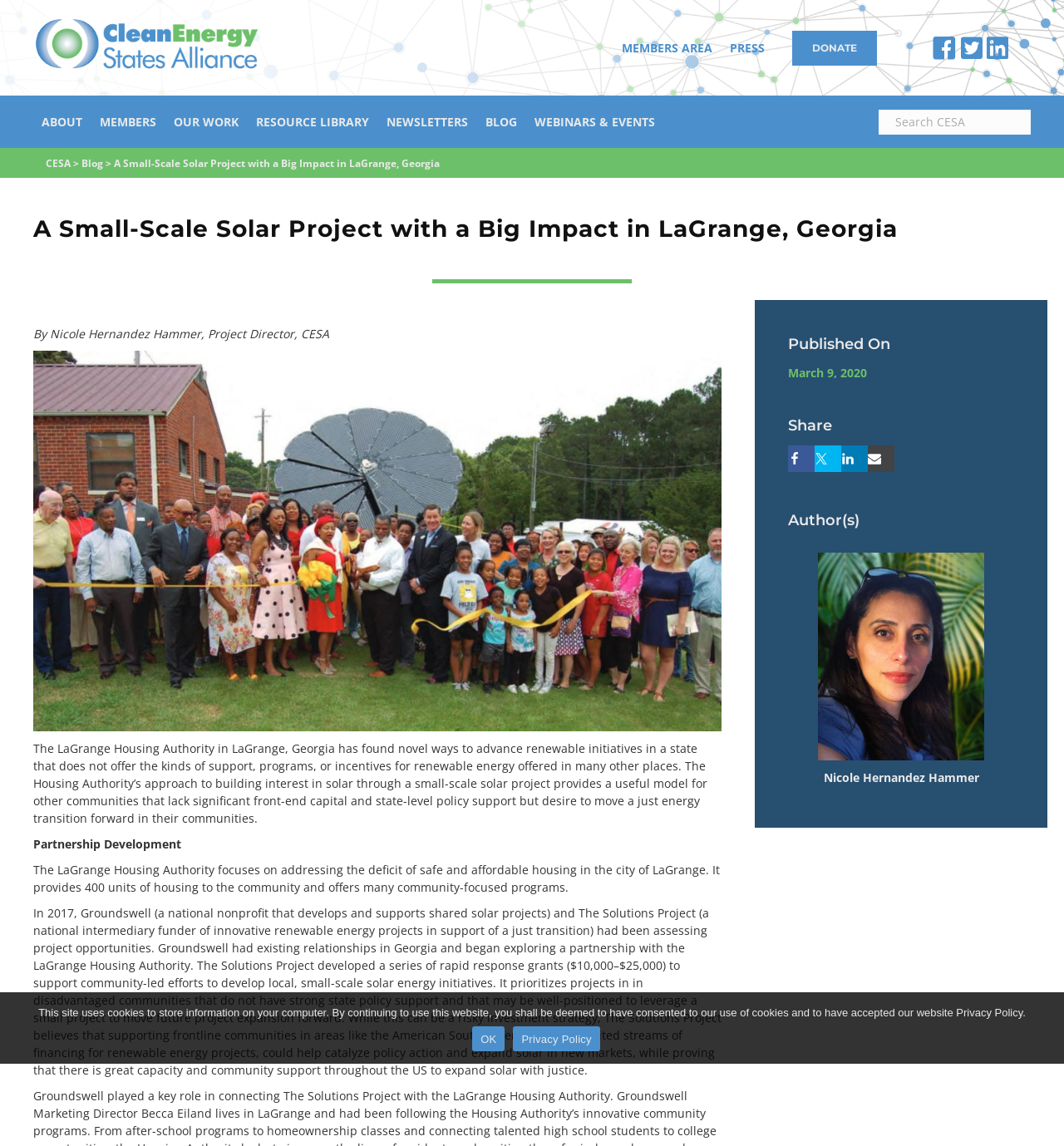Please provide the main heading of the webpage content.

A Small-Scale Solar Project with a Big Impact in LaGrange, Georgia